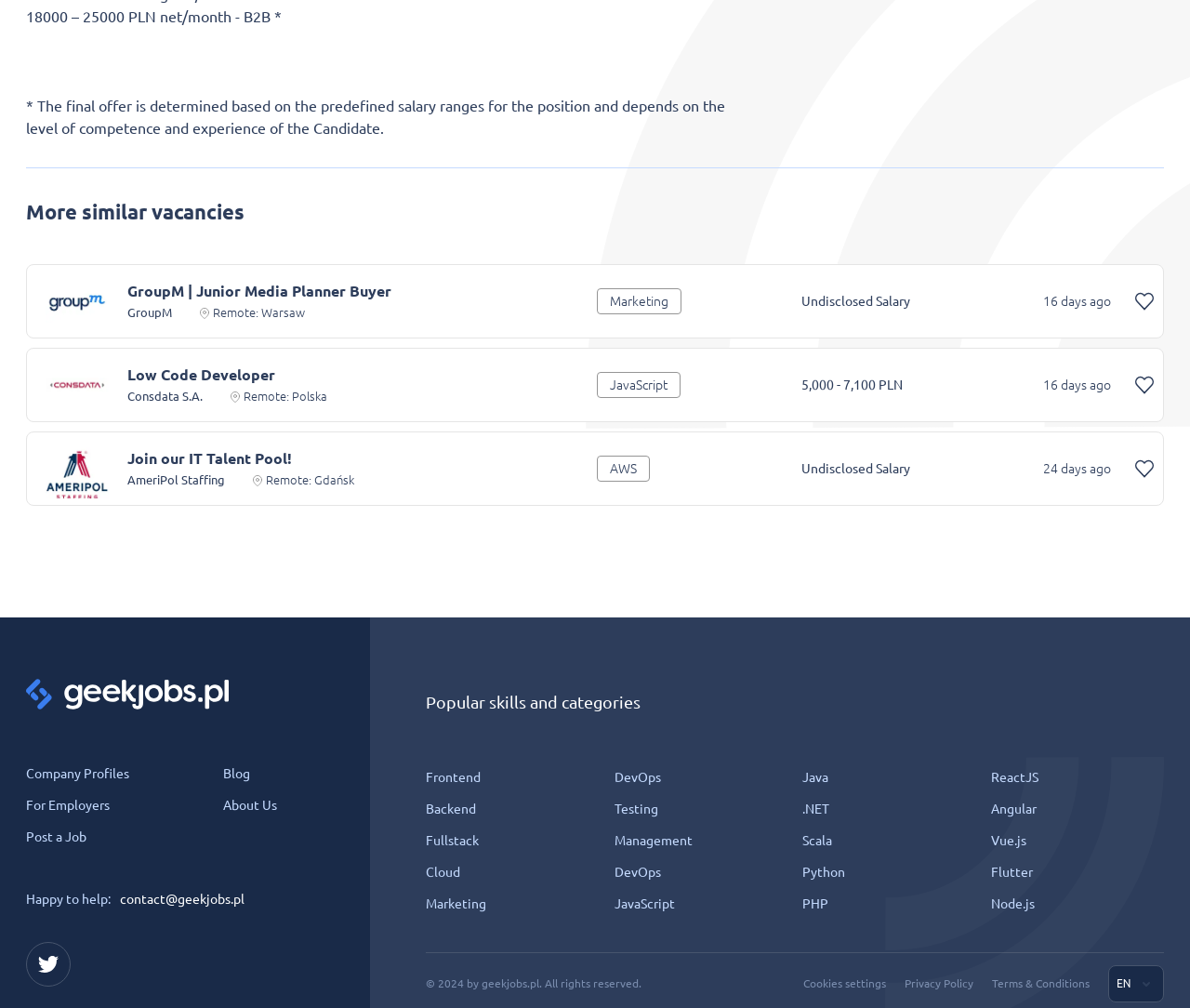What is the location of the Low Code Developer job?
Refer to the image and answer the question using a single word or phrase.

Polska